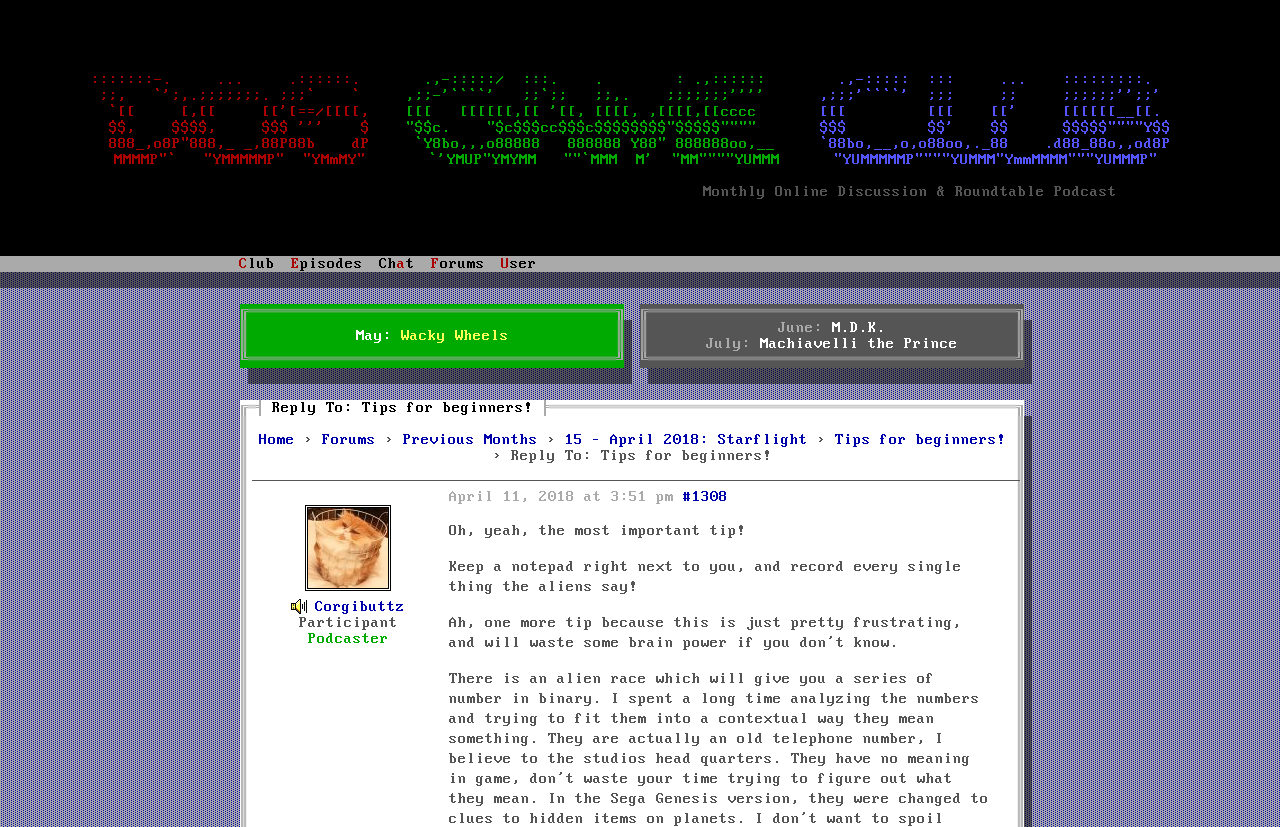What is the title of the current discussion?
Provide a detailed and well-explained answer to the question.

The title of the current discussion is 'Tips for beginners!' which is indicated by the 'Reply To: Tips for beginners!' heading and the 'Reply To: Tips for beginners!' static text.